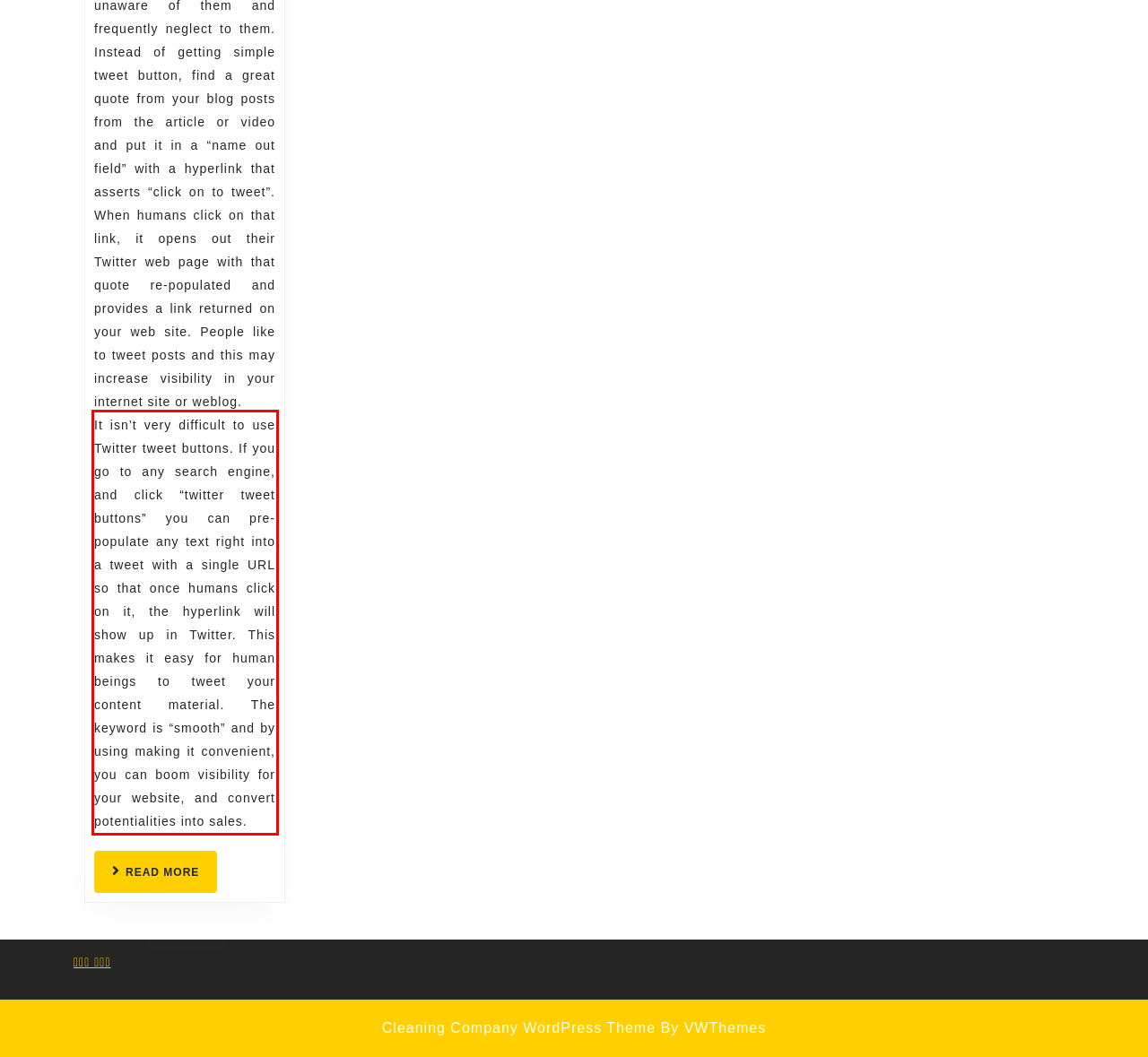You are given a screenshot showing a webpage with a red bounding box. Perform OCR to capture the text within the red bounding box.

It isn’t very difficult to use Twitter tweet buttons. If you go to any search engine, and click “twitter tweet buttons” you can pre-populate any text right into a tweet with a single URL so that once humans click on it, the hyperlink will show up in Twitter. This makes it easy for human beings to tweet your content material. The keyword is “smooth” and by using making it convenient, you can boom visibility for your website, and convert potentialities into sales.